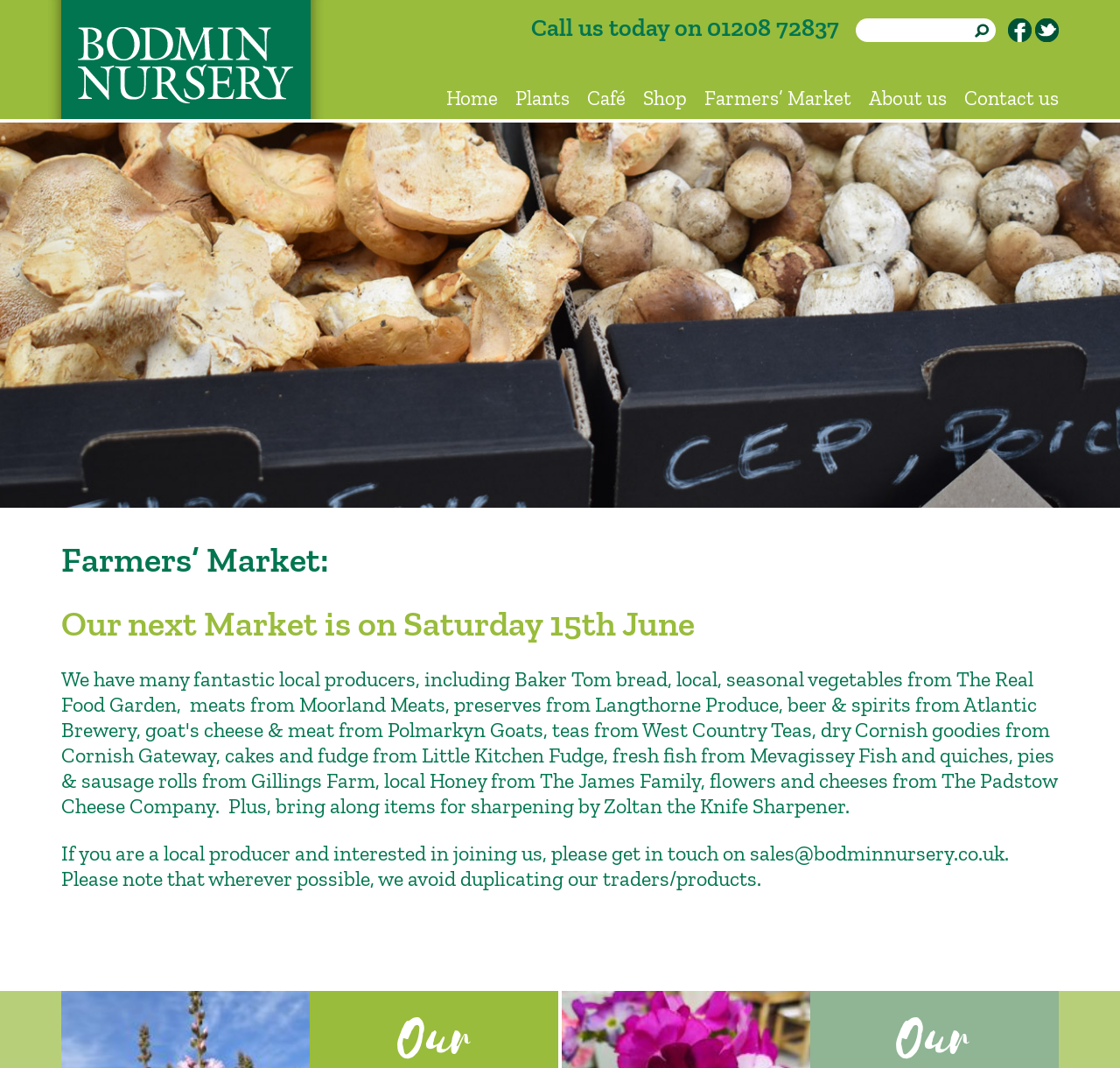Given the description of the UI element: "Shrubs & Hedging, Climbers, Roses", predict the bounding box coordinates in the form of [left, top, right, bottom], with each value being a float between 0 and 1.

[0.452, 0.128, 0.655, 0.19]